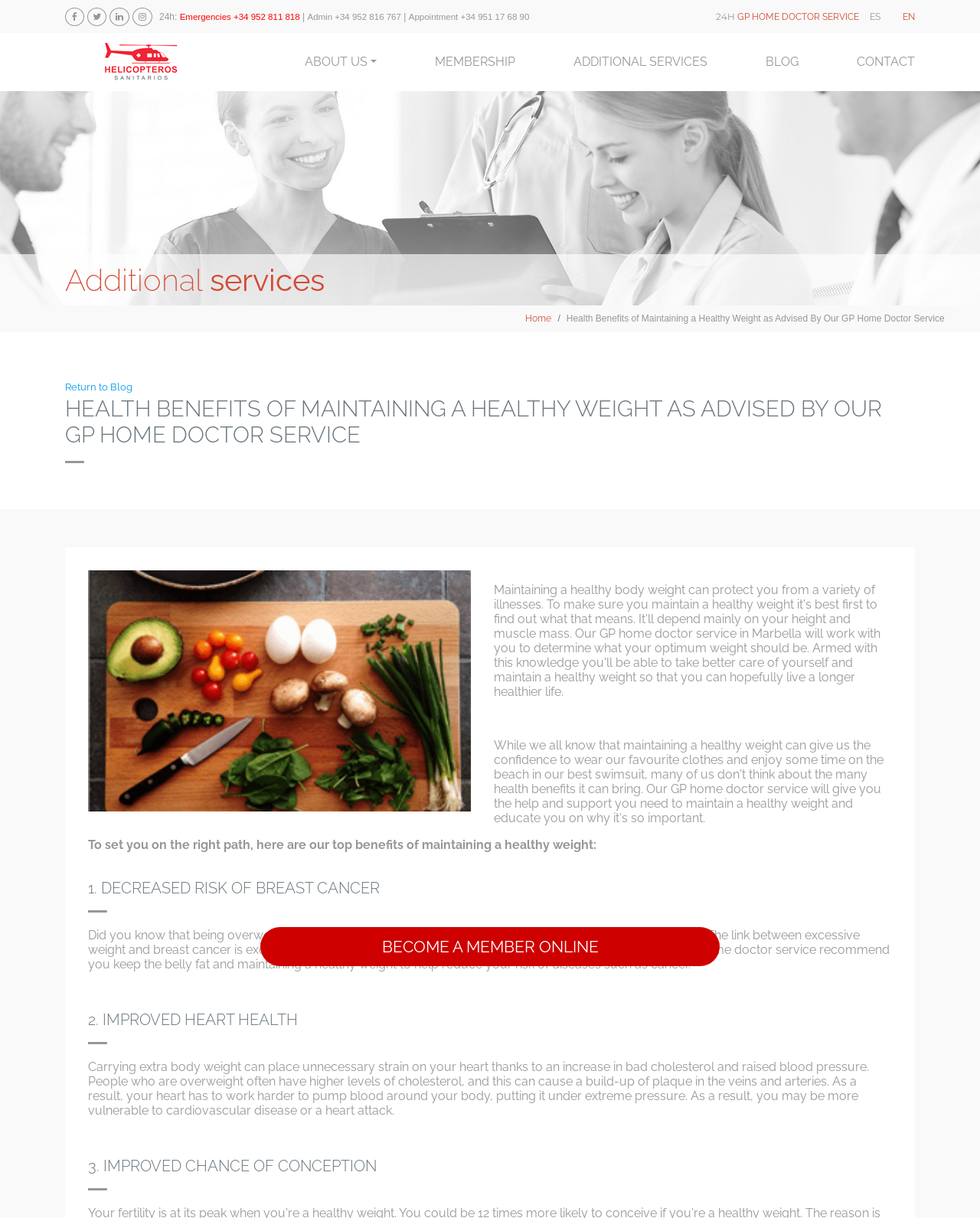Identify the bounding box coordinates of the section that should be clicked to achieve the task described: "View the 'GP home doctor service Marbella for healthy weight' image".

[0.09, 0.468, 0.48, 0.666]